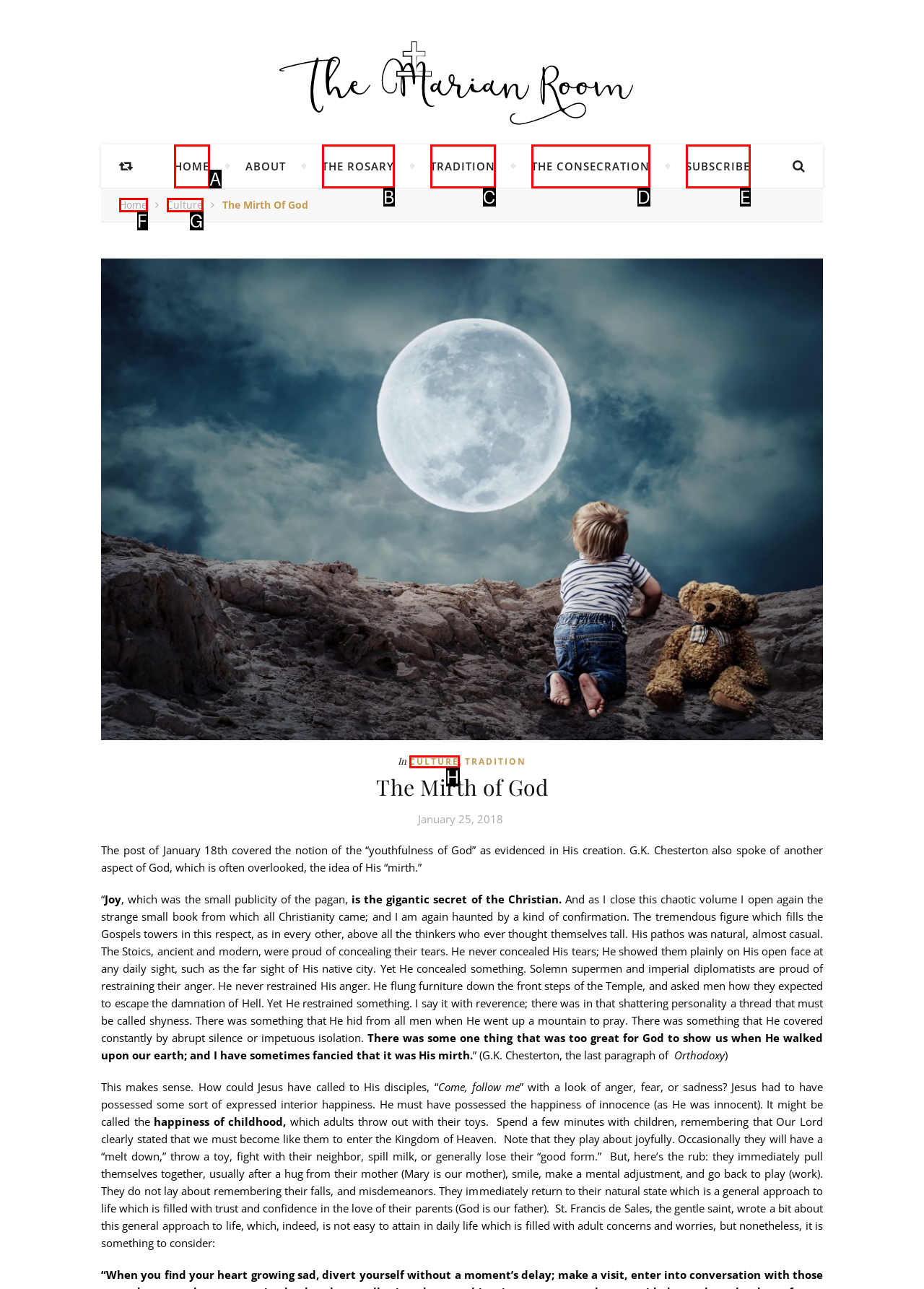Based on the element description: The Consecration, choose the best matching option. Provide the letter of the option directly.

D